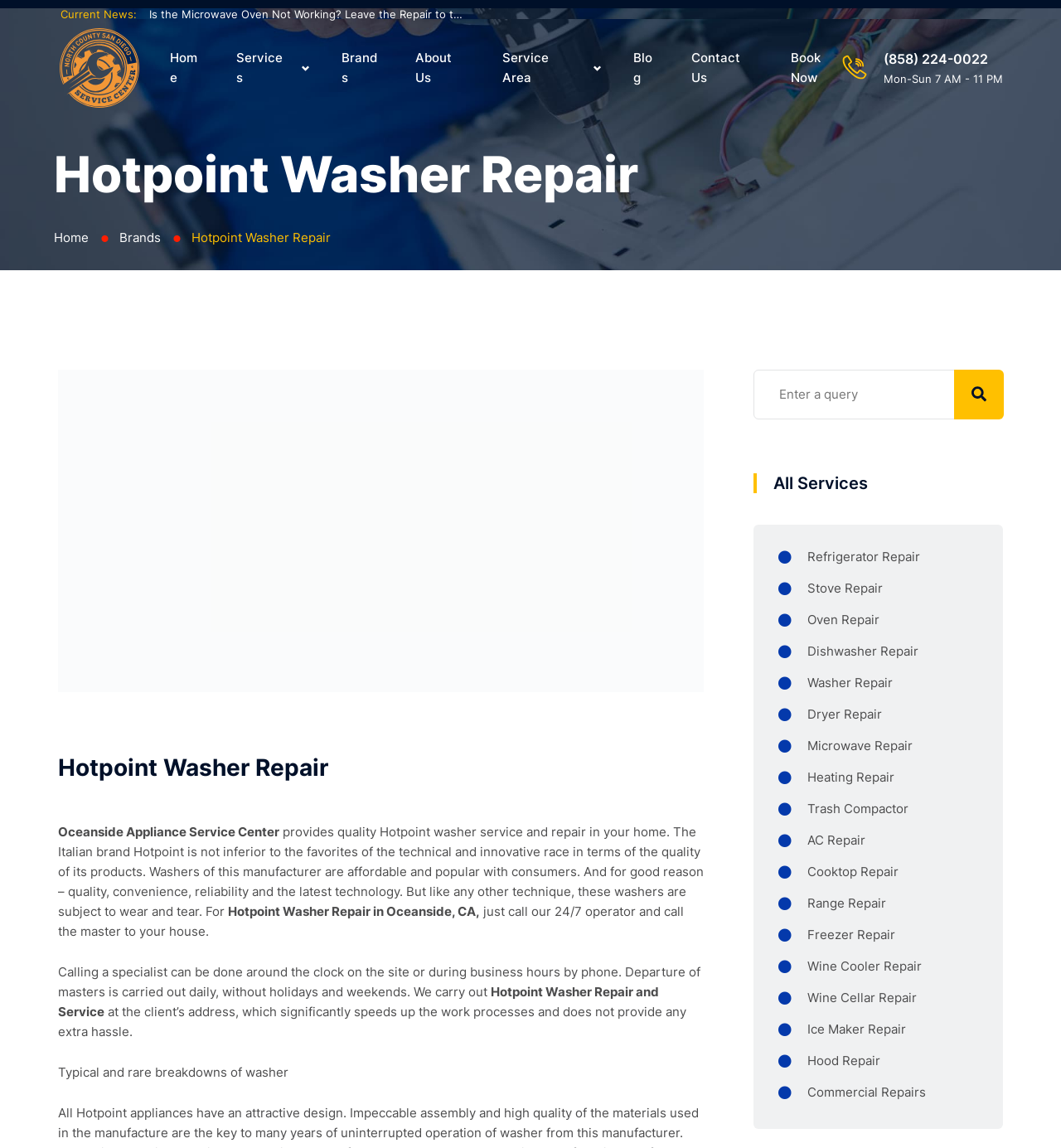Please specify the bounding box coordinates of the element that should be clicked to execute the given instruction: 'Search for appliance repair services'. Ensure the coordinates are four float numbers between 0 and 1, expressed as [left, top, right, bottom].

[0.71, 0.322, 0.945, 0.365]